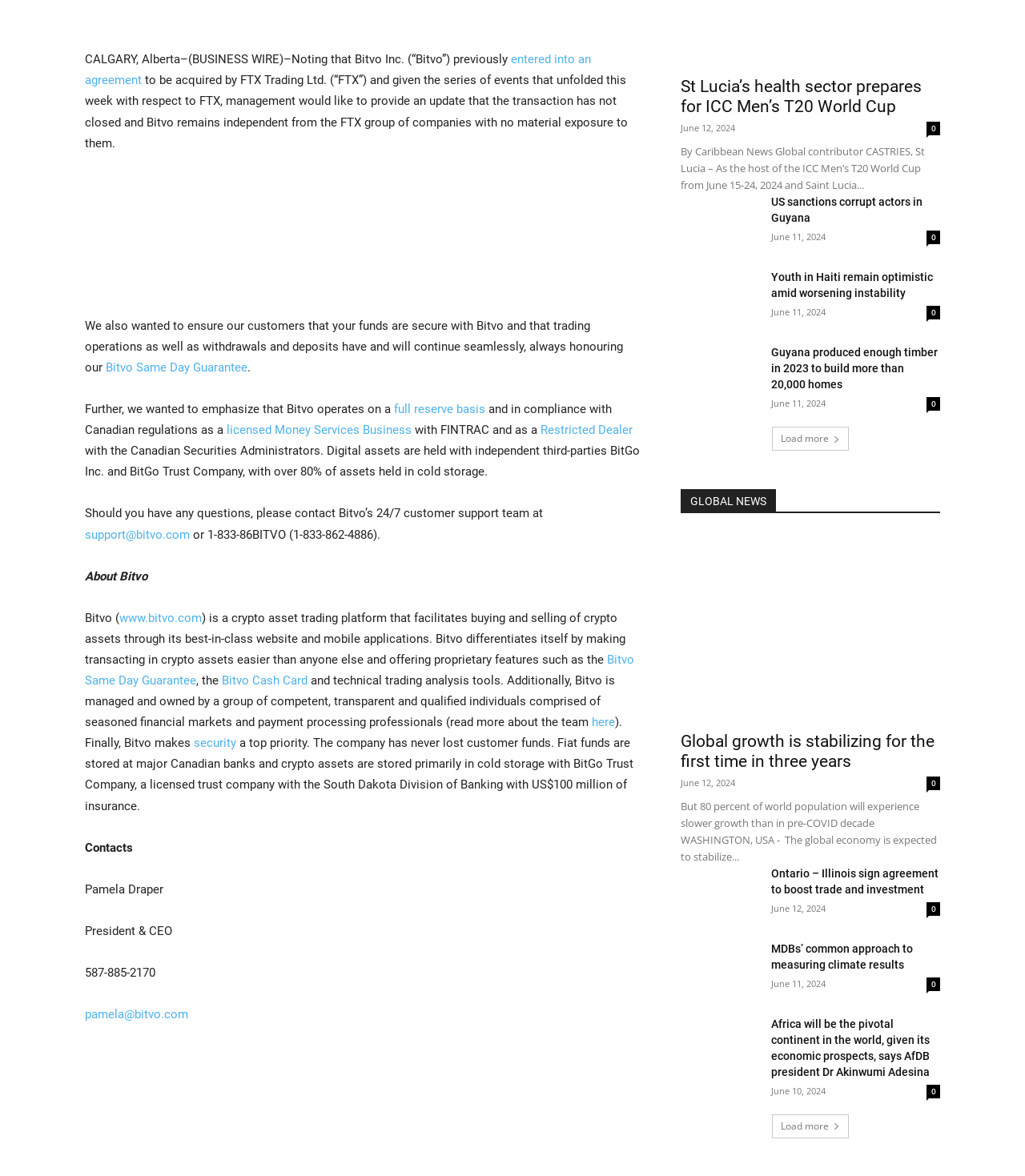Who is the President and CEO of Bitvo?
Using the information from the image, give a concise answer in one word or a short phrase.

Pamela Draper